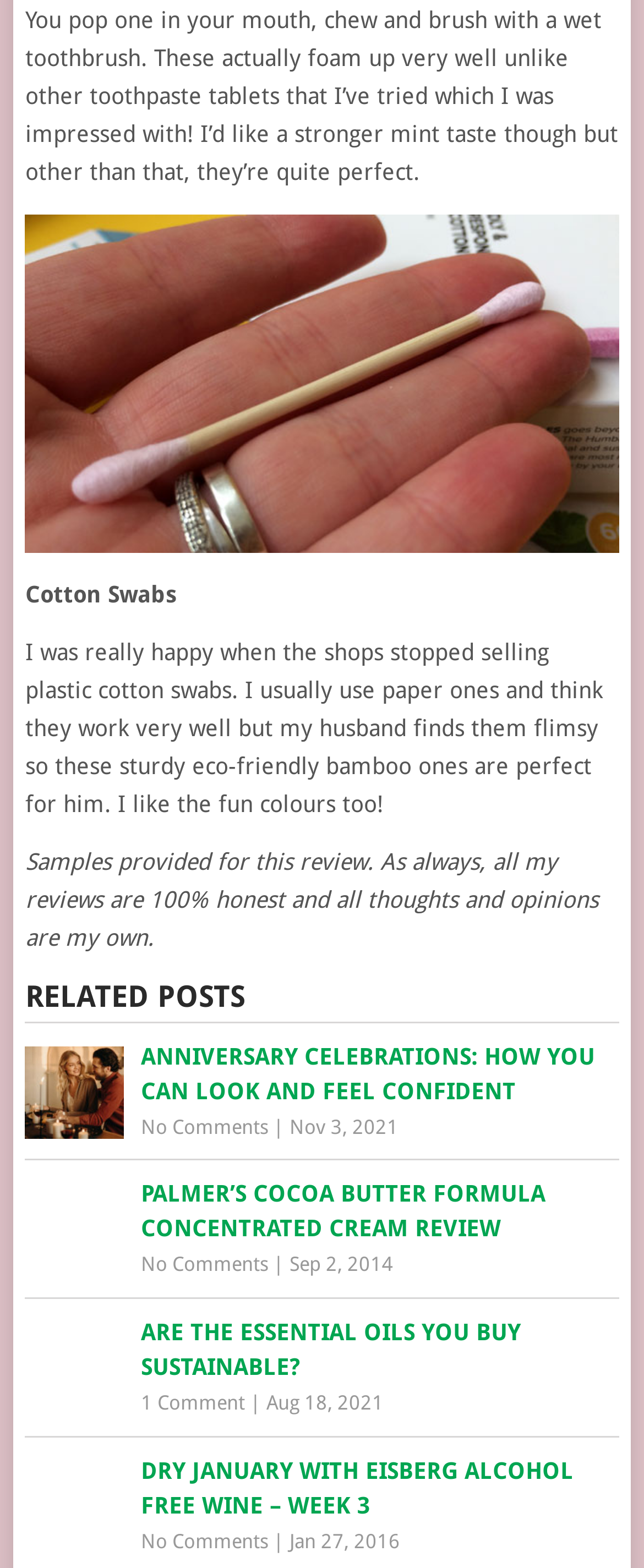What is the author's opinion about paper cotton swabs?
Using the details shown in the screenshot, provide a comprehensive answer to the question.

The author mentions that they usually use paper cotton swabs and think they work very well, although their husband finds them flimsy.